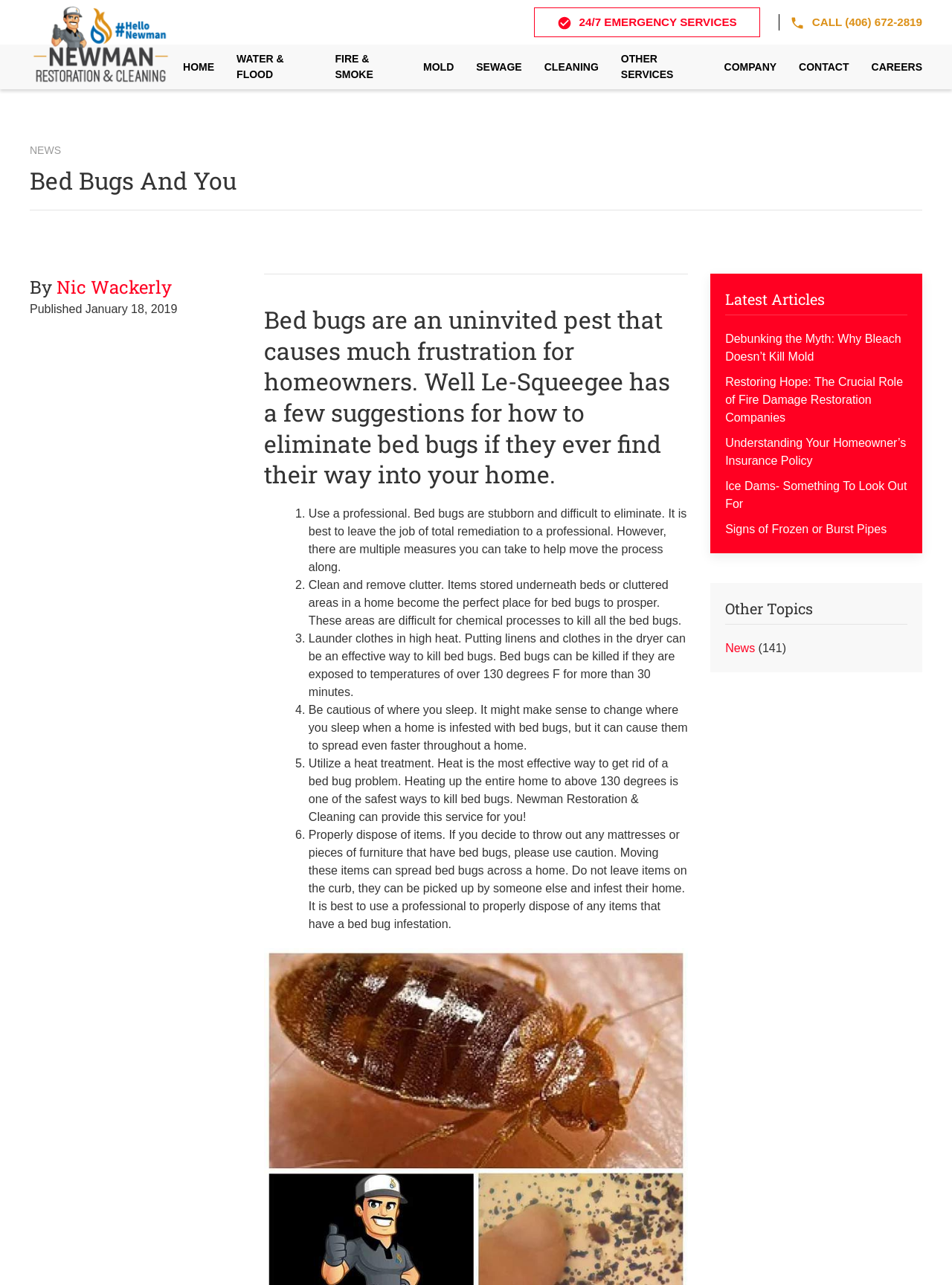Using the description: "Nic Wackerly", determine the UI element's bounding box coordinates. Ensure the coordinates are in the format of four float numbers between 0 and 1, i.e., [left, top, right, bottom].

[0.059, 0.214, 0.18, 0.233]